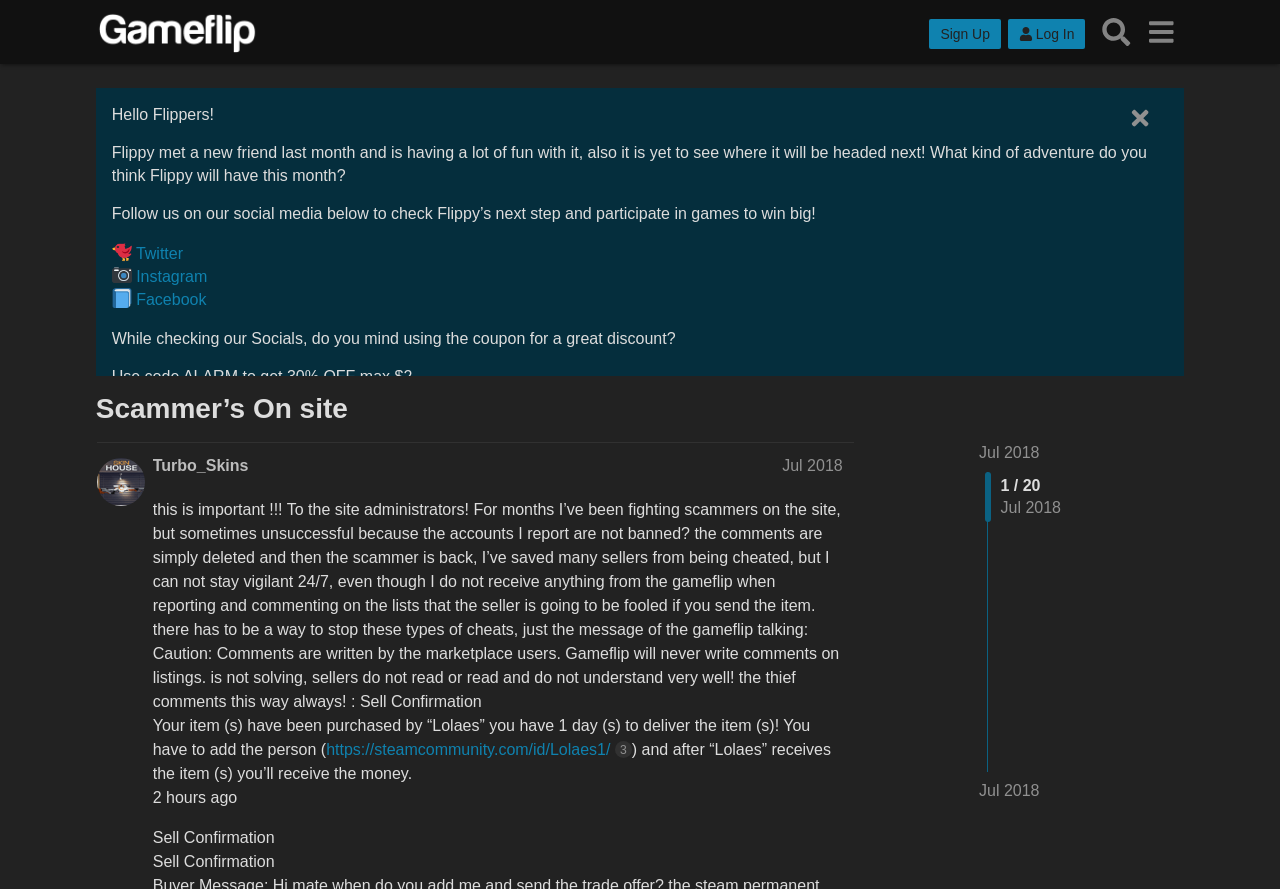Could you locate the bounding box coordinates for the section that should be clicked to accomplish this task: "View the Demo".

None